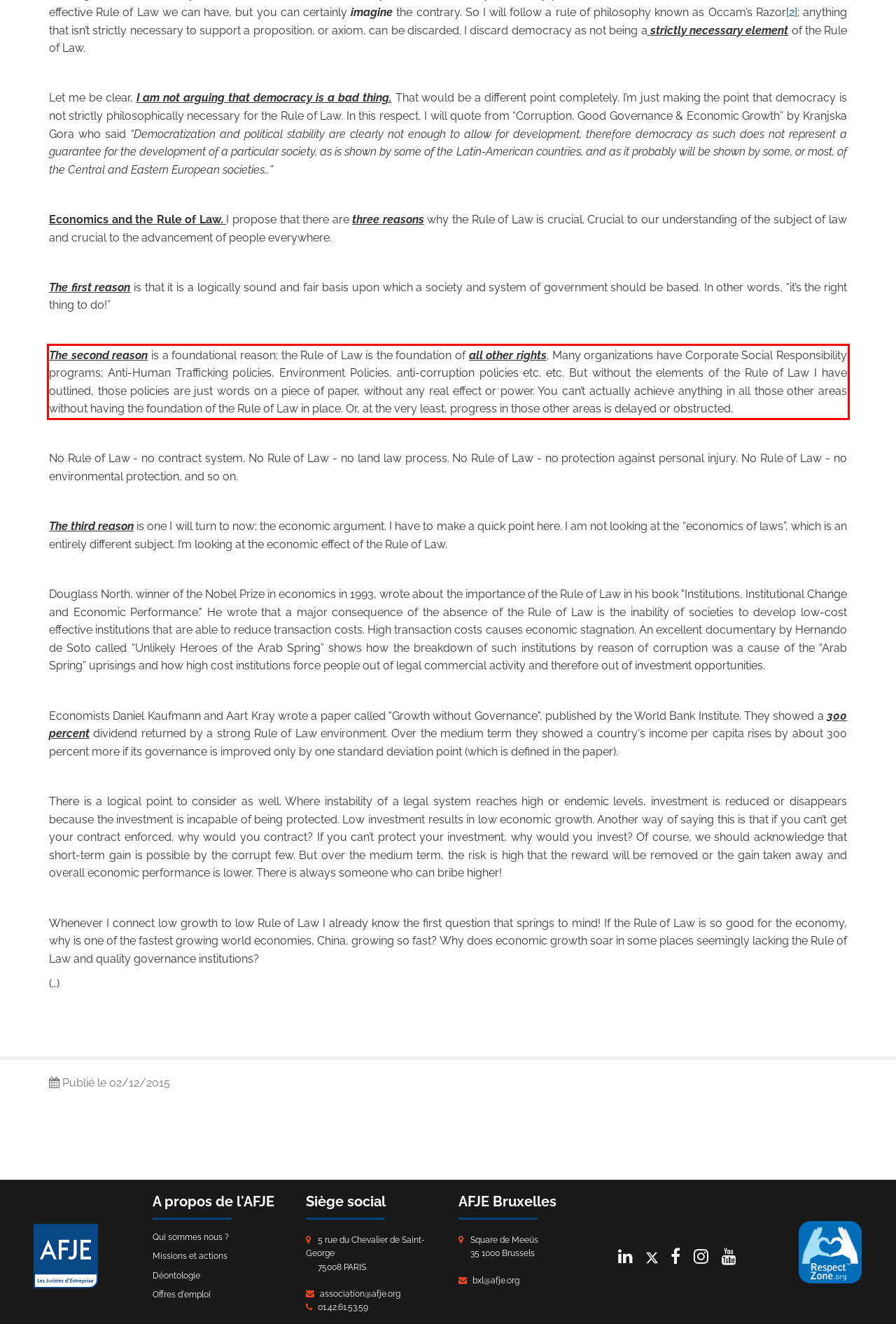Using the provided webpage screenshot, recognize the text content in the area marked by the red bounding box.

The second reason is a foundational reason; the Rule of Law is the foundation of all other rights. Many organizations have Corporate Social Responsibility programs; Anti-Human Trafficking policies, Environment Policies, anti-corruption policies etc. etc. But without the elements of the Rule of Law I have outlined, those policies are just words on a piece of paper, without any real effect or power. You can’t actually achieve anything in all those other areas without having the foundation of the Rule of Law in place. Or, at the very least, progress in those other areas is delayed or obstructed.